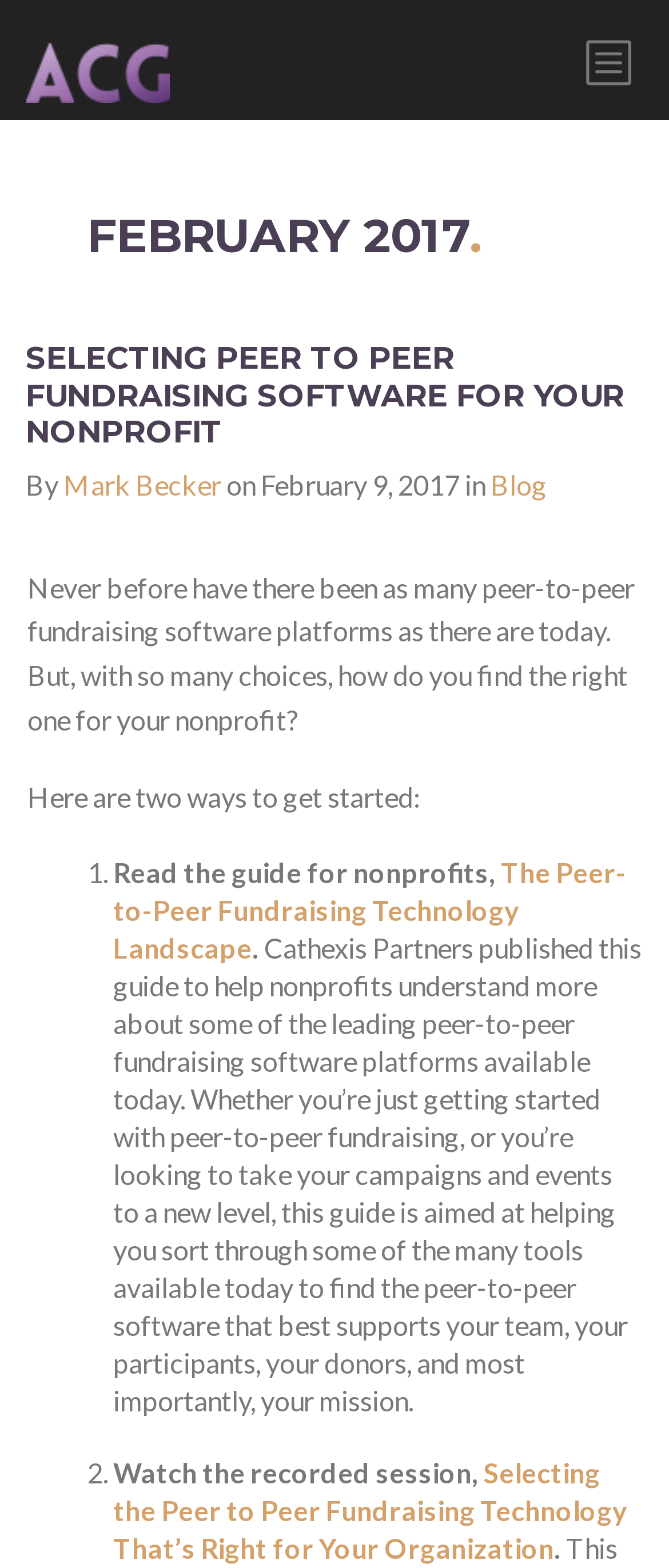Extract the bounding box coordinates for the described element: "Mark Becker". The coordinates should be represented as four float numbers between 0 and 1: [left, top, right, bottom].

[0.095, 0.299, 0.331, 0.32]